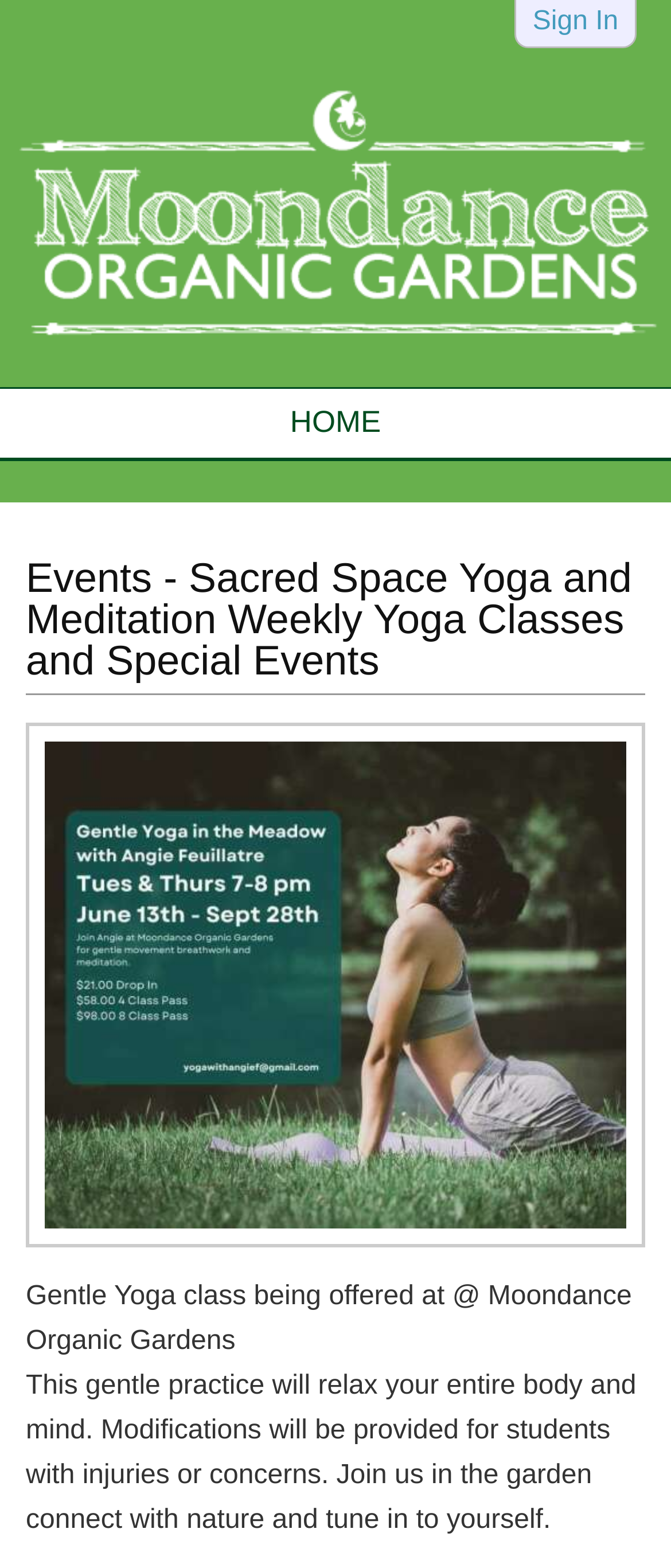Give a one-word or phrase response to the following question: What is the name of the garden where the yoga class is held?

Moondance Organic Gardens